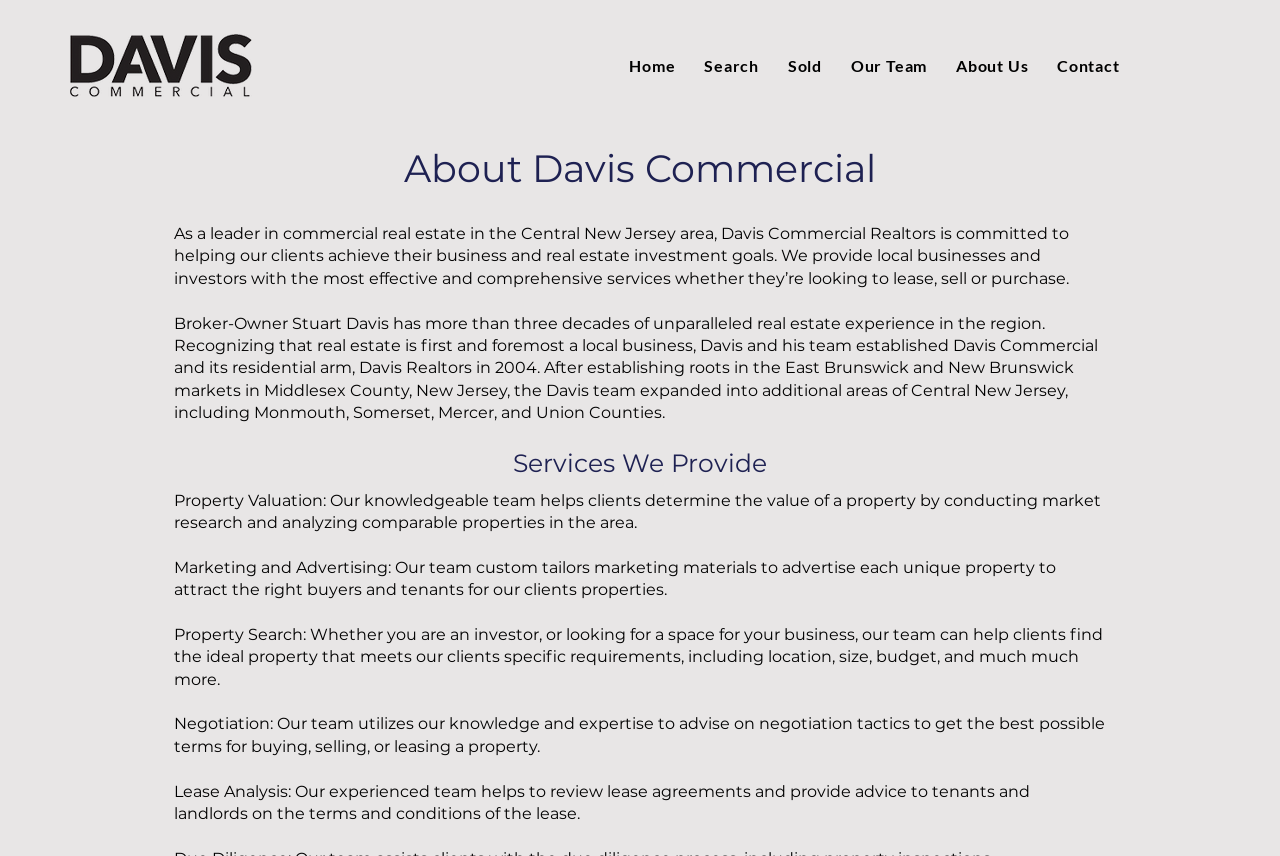Generate a thorough caption that explains the contents of the webpage.

This webpage is about Davis Commercial, a commercial real estate company. At the top left corner, there is a logo image of Davis Commercial. Below the logo, there is a navigation menu with links to different sections of the website, including Home, Search, Sold, Our Team, About Us, and Contact. 

The main content of the page is divided into two sections. The first section is headed by "About Davis Commercial" and provides an overview of the company's mission and services. This section is located below the navigation menu and spans across the width of the page. It consists of two paragraphs of text that describe the company's commitment to helping clients achieve their business and real estate investment goals, and the experience of Broker-Owner Stuart Davis.

The second section is headed by "Services We Provide" and lists the various services offered by Davis Commercial. This section is located below the first section and also spans across the width of the page. It consists of five paragraphs of text that describe the services, including Property Valuation, Marketing and Advertising, Property Search, Negotiation, and Lease Analysis. Each service is described in detail, outlining the benefits and expertise that Davis Commercial brings to each area.